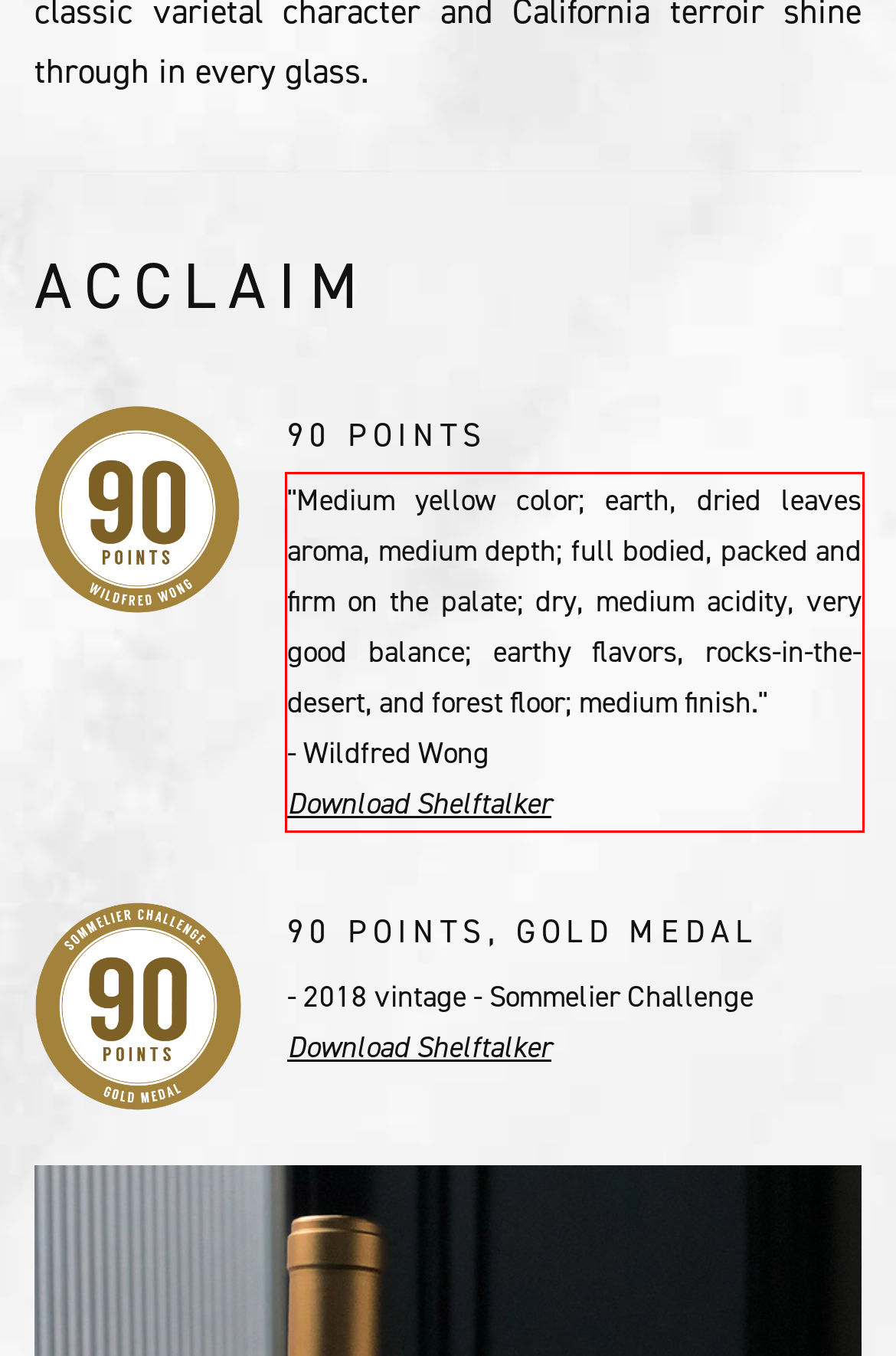Please examine the screenshot of the webpage and read the text present within the red rectangle bounding box.

"Medium yellow color; earth, dried leaves aroma, medium depth; full bodied, packed and firm on the palate; dry, medium acidity, very good balance; earthy flavors, rocks-in-the-desert, and forest floor; medium finish." - Wildfred Wong Download Shelftalker